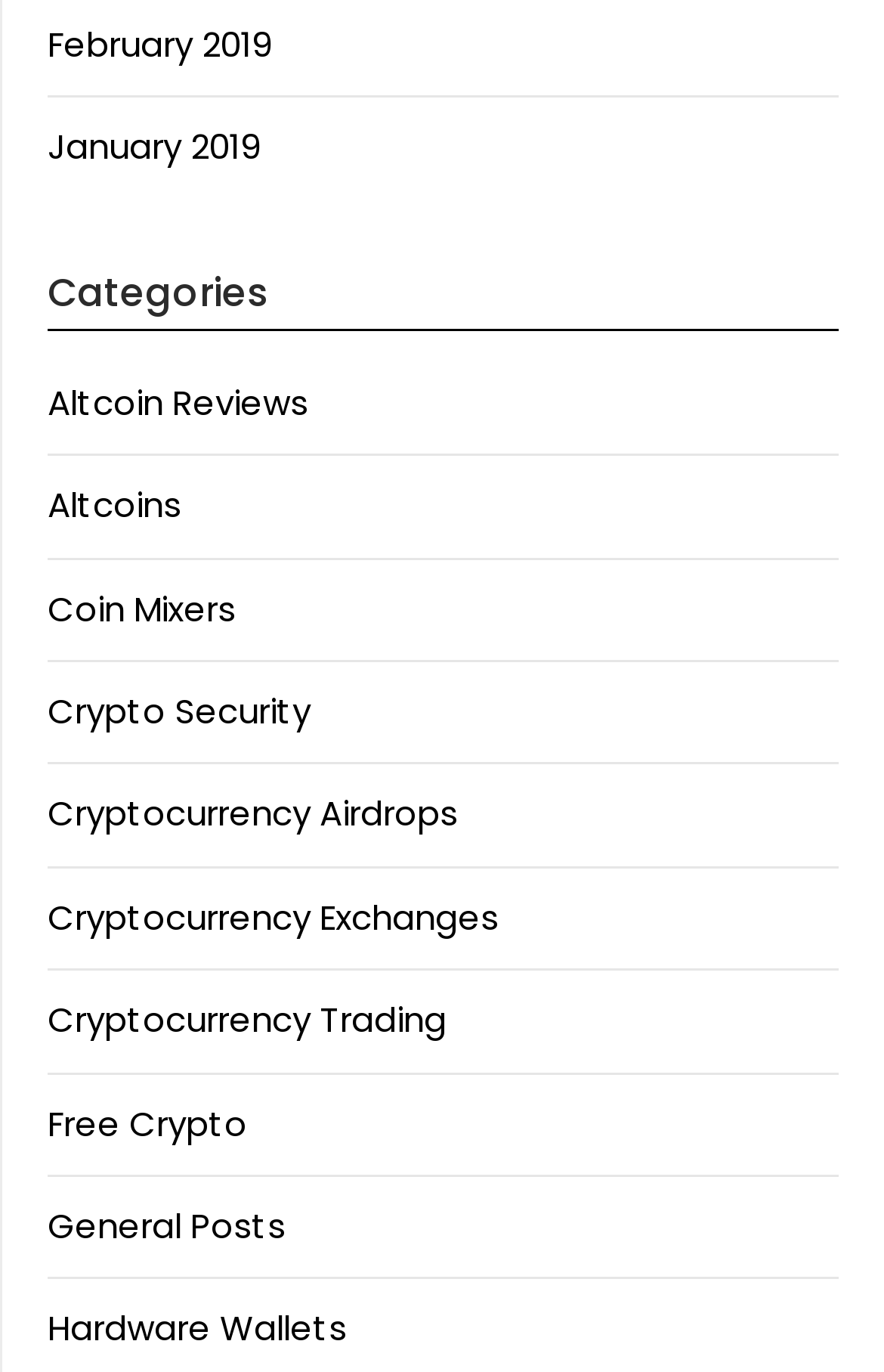Find the bounding box coordinates of the clickable area that will achieve the following instruction: "Enter your name".

None